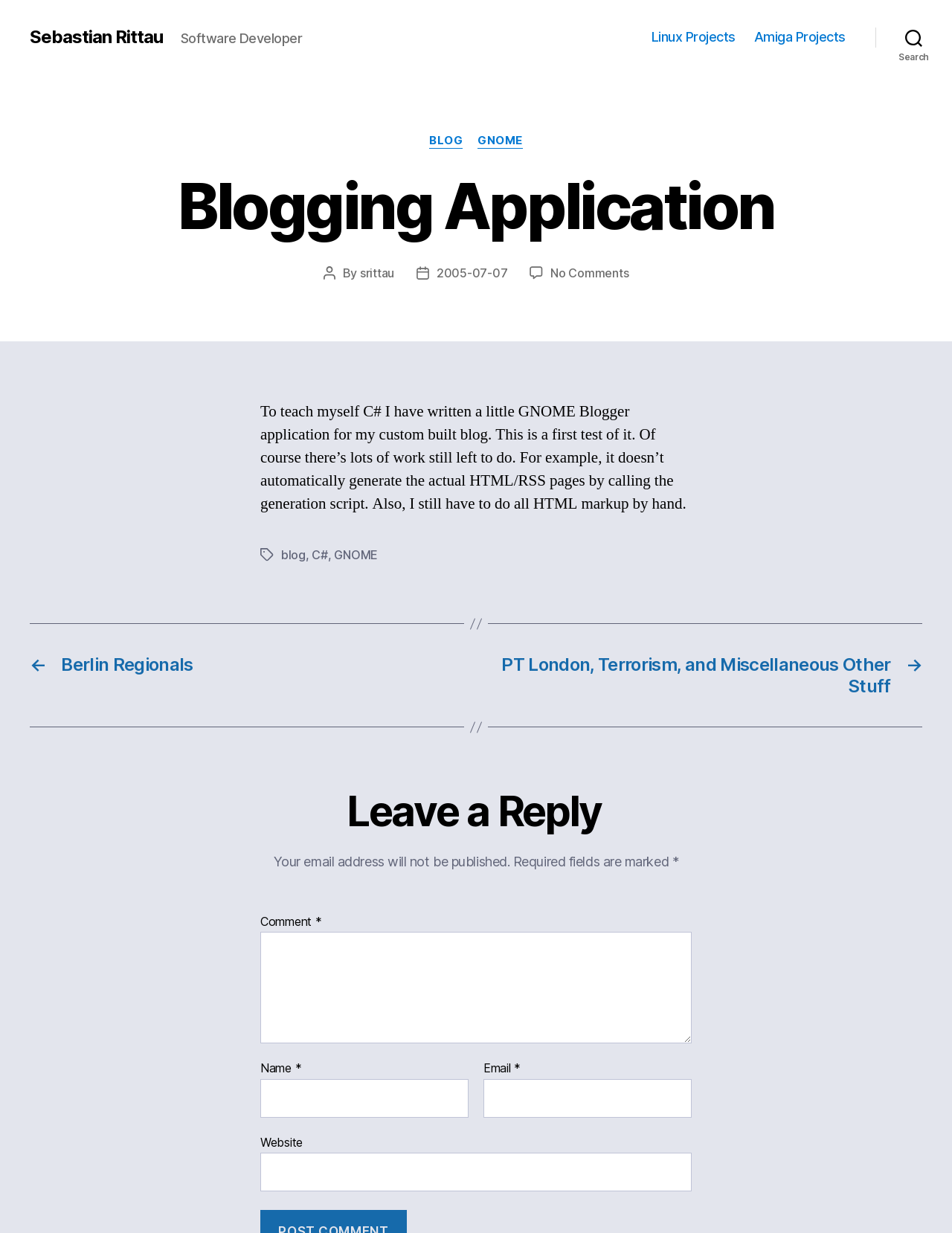Respond with a single word or short phrase to the following question: 
What are the required fields for leaving a reply?

Name, Email, Comment